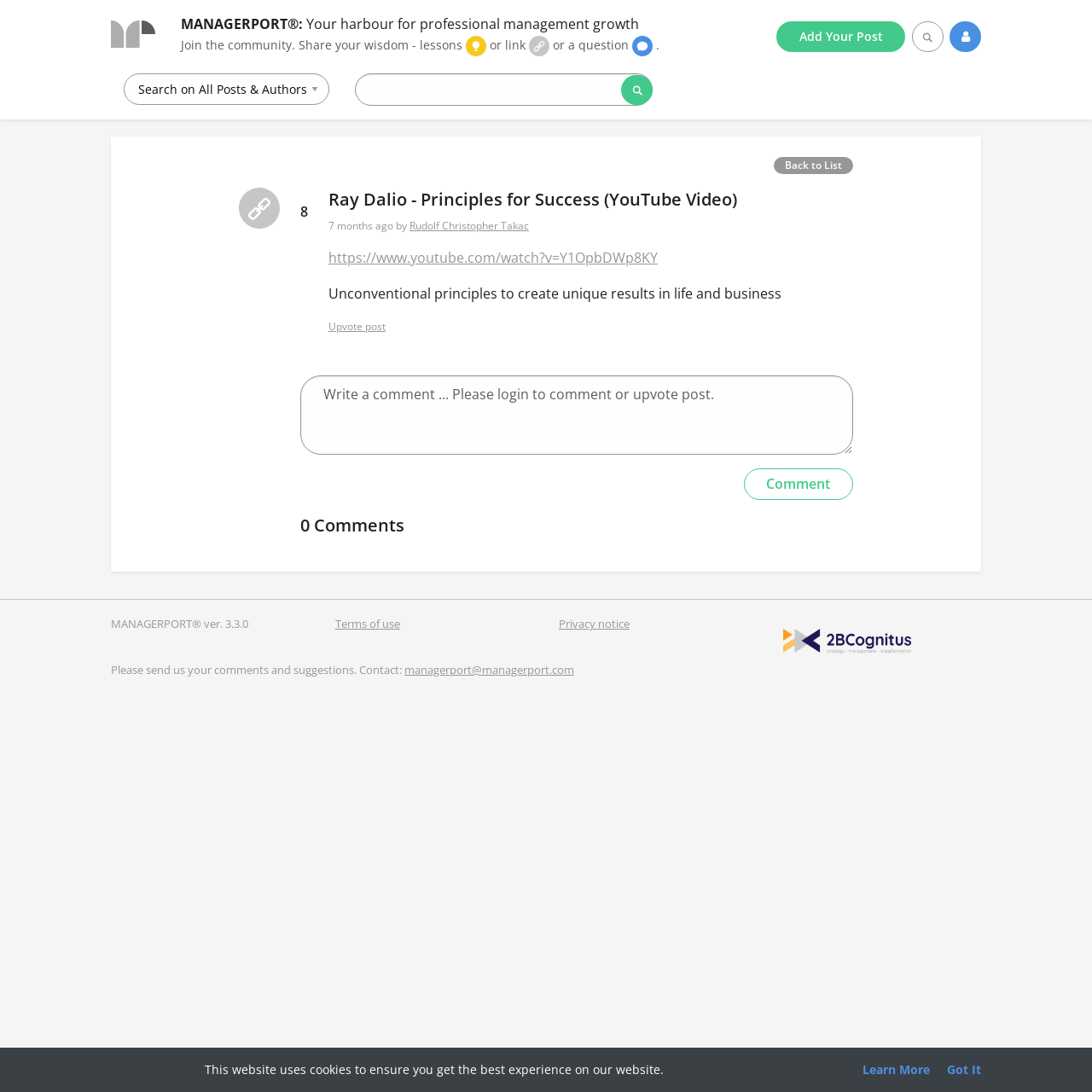Please identify the bounding box coordinates of the element I need to click to follow this instruction: "Search for something".

[0.835, 0.02, 0.864, 0.047]